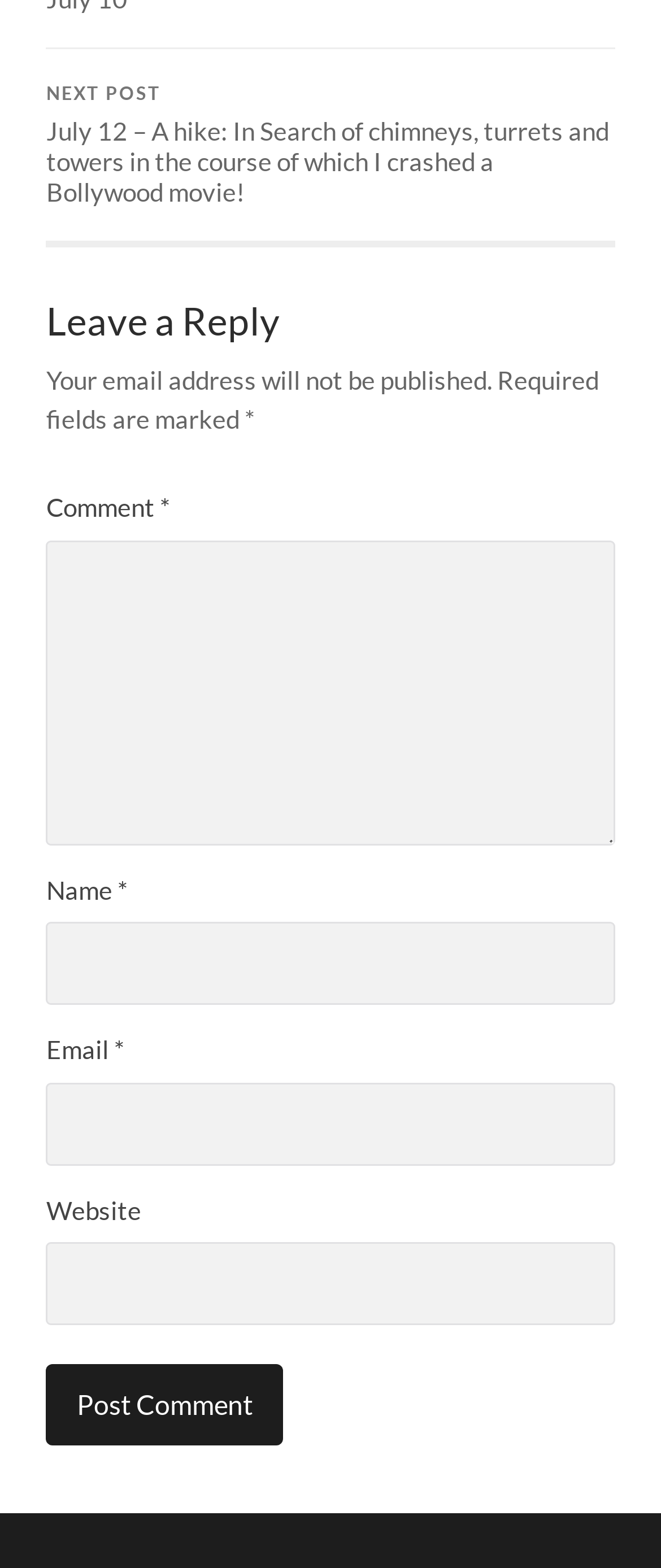What is the purpose of the textbox labeled 'Comment'?
Answer the question with as much detail as you can, using the image as a reference.

The textbox labeled 'Comment' is required and is placed below the 'Leave a Reply' heading, indicating that it is used to input a comment or response to the post.